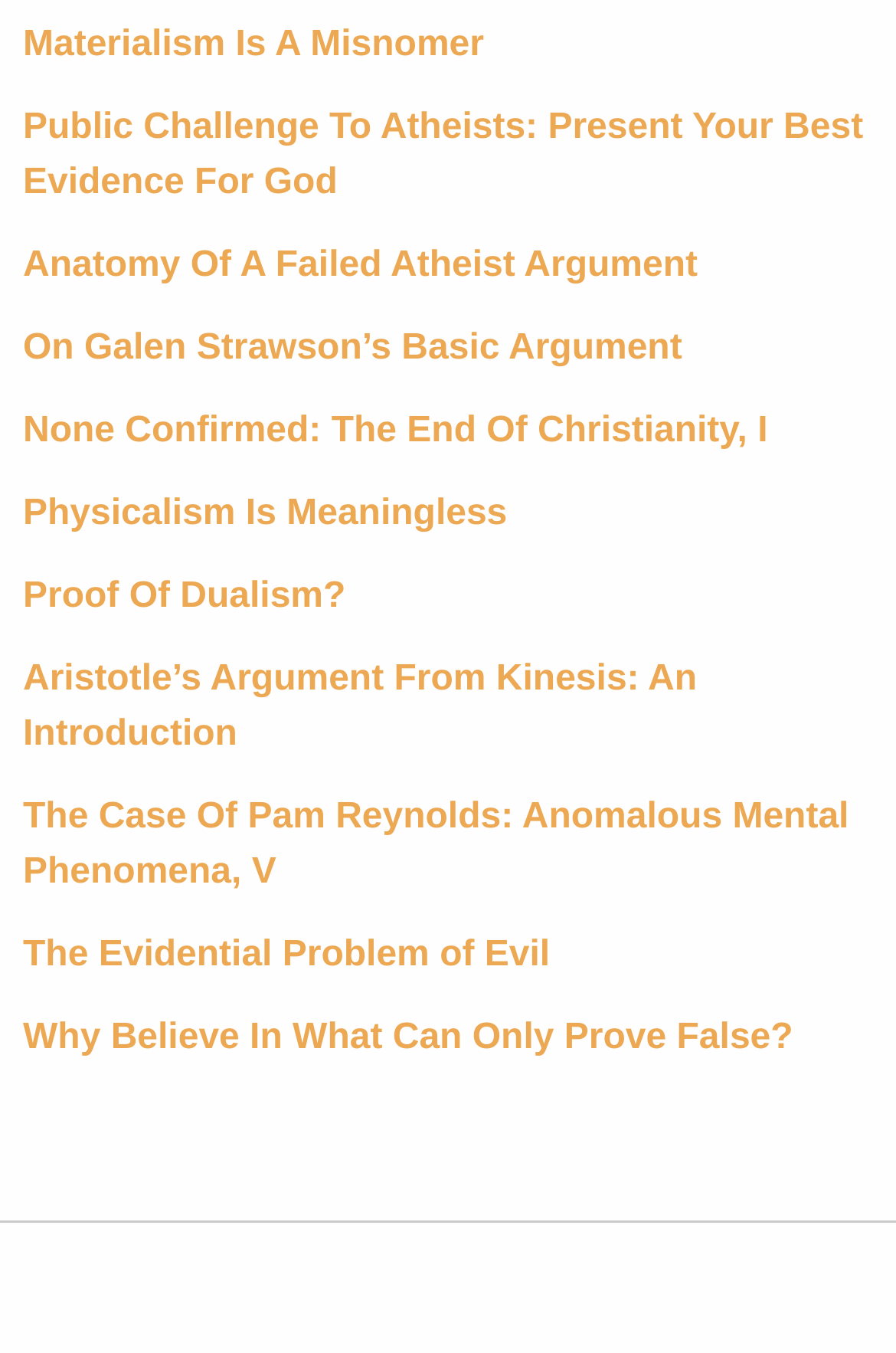Please determine the bounding box coordinates for the element with the description: "Materialism Is A Misnomer".

[0.026, 0.019, 0.54, 0.048]